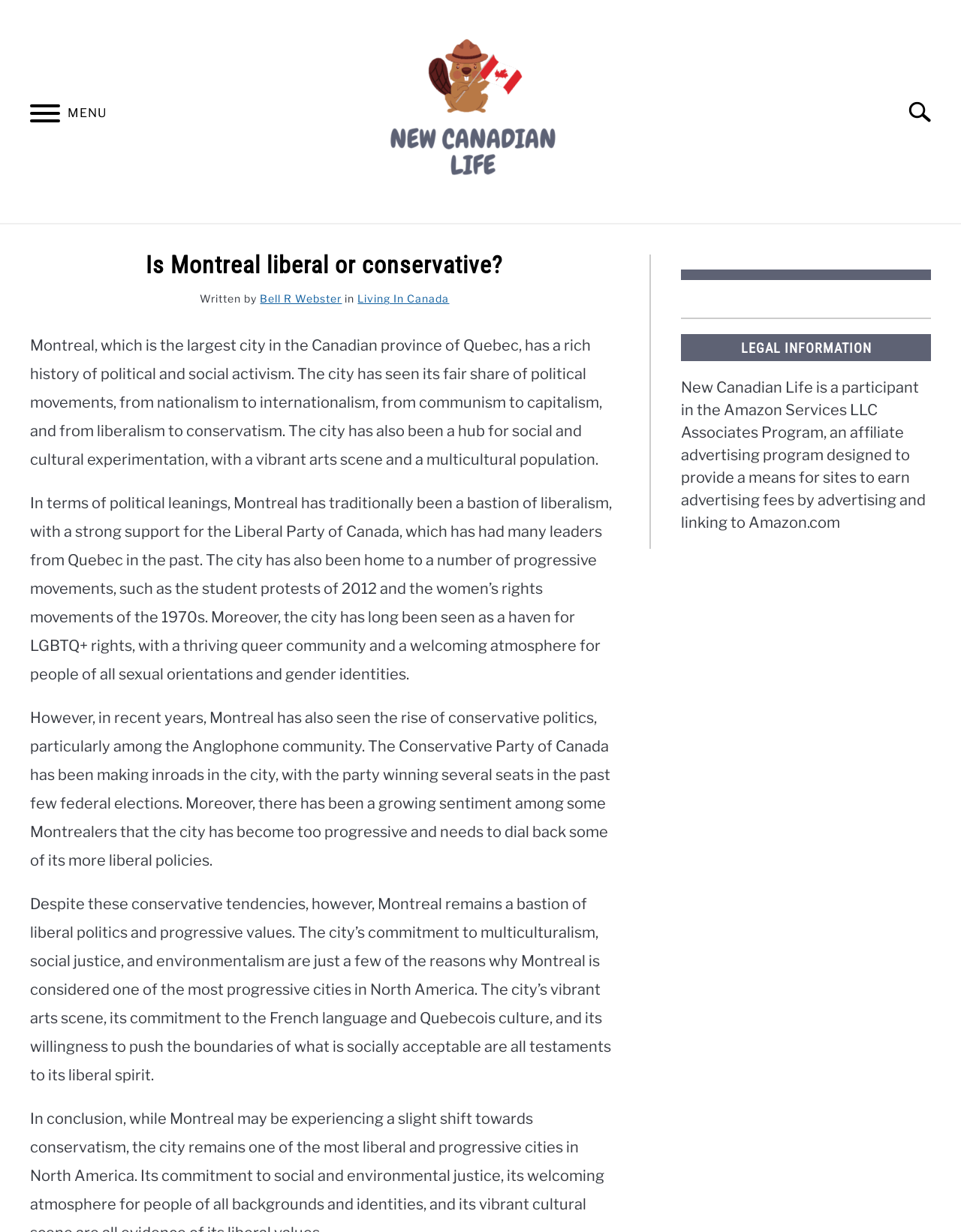Use a single word or phrase to answer the question: What program is New Canadian Life a participant in?

Amazon Services LLC Associates Program